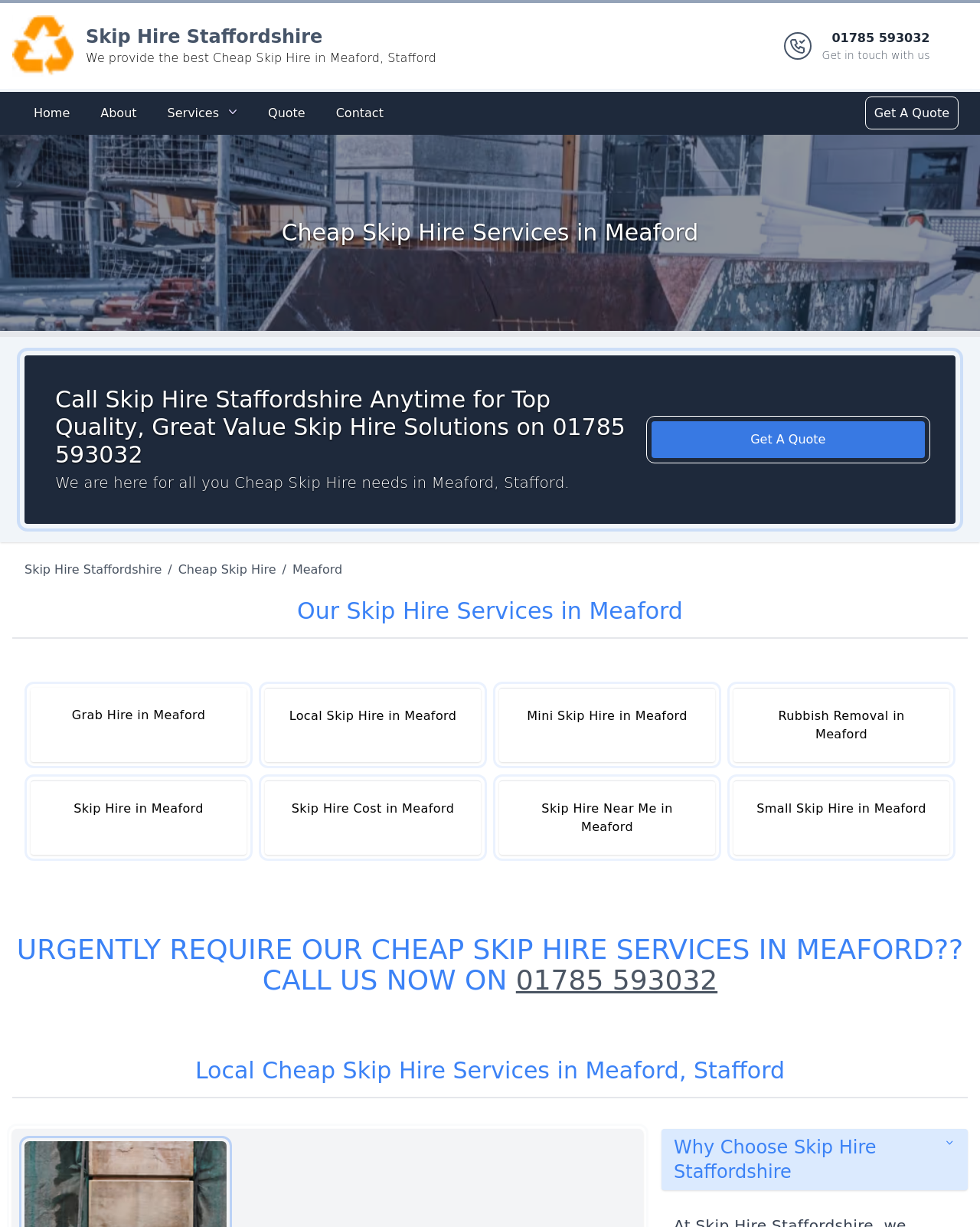Select the bounding box coordinates of the element I need to click to carry out the following instruction: "Get a quote for skip hire services".

[0.886, 0.081, 0.975, 0.103]